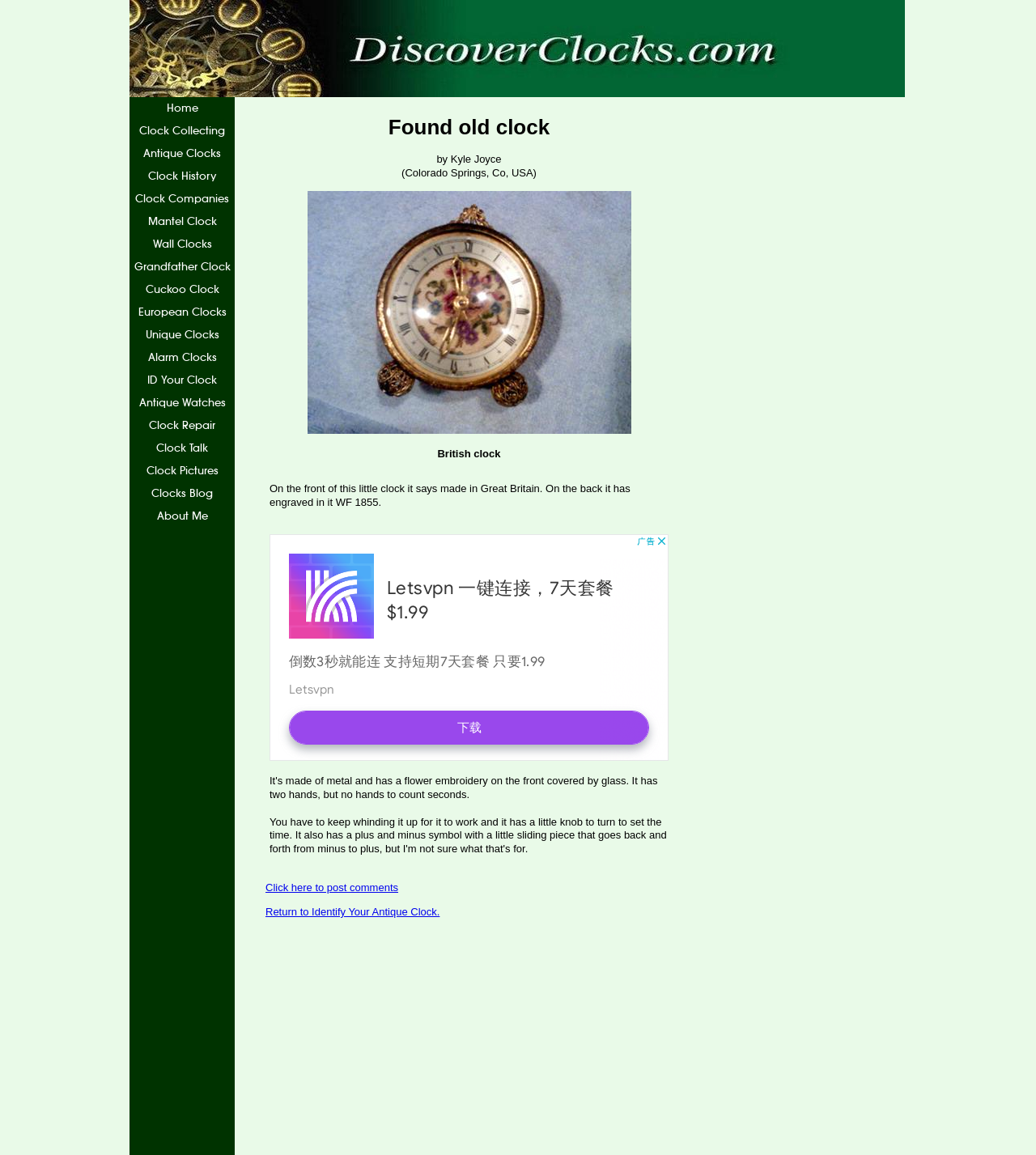Locate the bounding box coordinates of the element that should be clicked to execute the following instruction: "Visit Home page".

[0.125, 0.084, 0.227, 0.104]